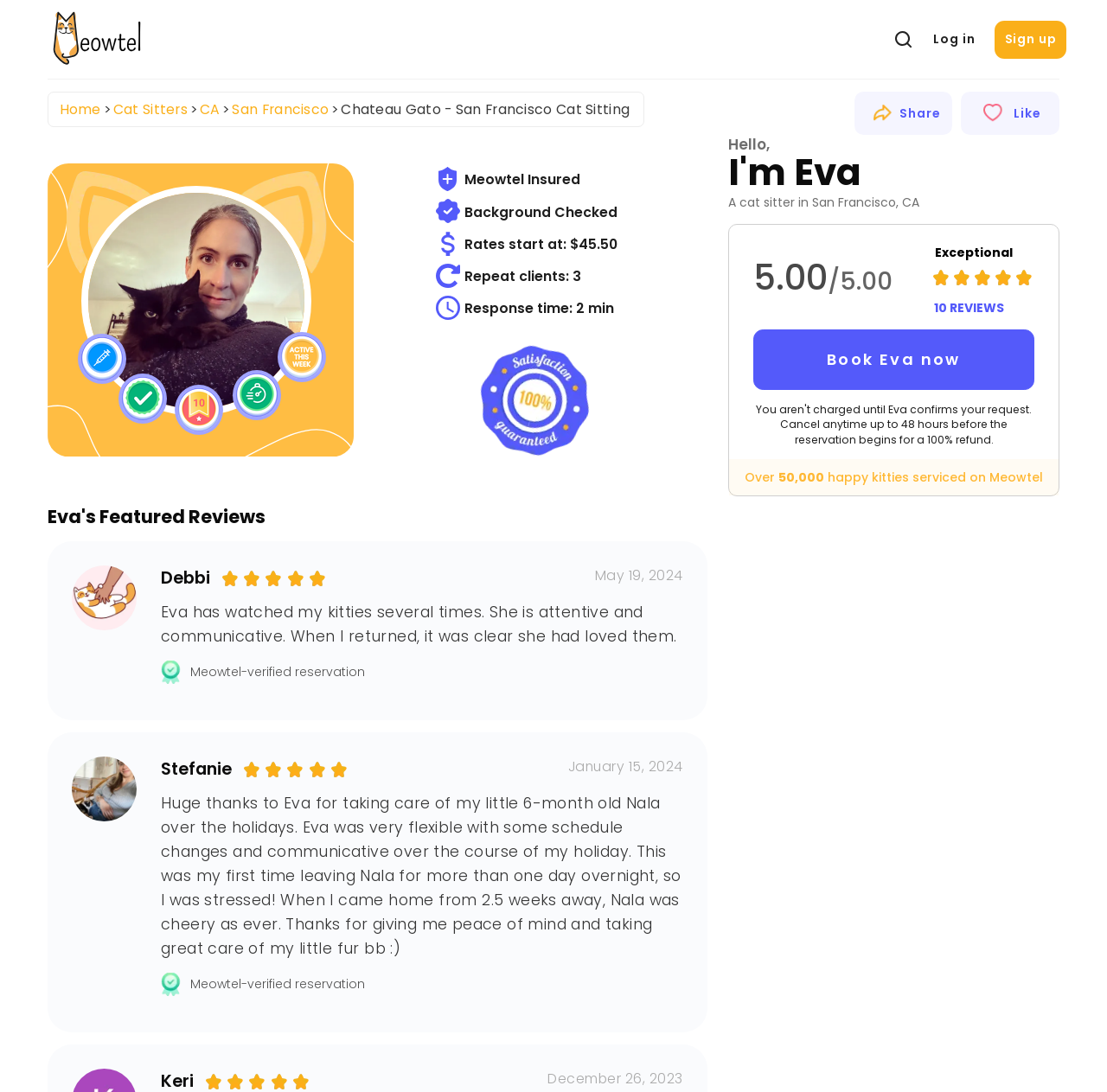Provide the bounding box coordinates of the UI element this sentence describes: "parent_node: Log in".

[0.036, 0.01, 0.138, 0.062]